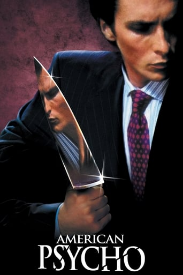Detail all significant aspects of the image you see.

The image features the iconic movie poster for "American Psycho," a film renowned for its dark and satirical take on the 1980s yuppie culture. Centered on the poster is the character holding a shiny, reflective knife, embodying the film's themes of obsession and duality. The protagonist, clad in a sharp suit with a distinctive tie, gazes intently at his own reflection in the blade, suggesting a stark contrast between his polished exterior and the violent tendencies lurking within. The title "AMERICAN PSYCHO" is prominently displayed at the bottom, encapsulating the disturbing yet thought-provoking nature of this cult classic released in 2000. The rich imagery and striking design evoke both intrigue and unease, making it a memorable representation of the film's psychological horror.